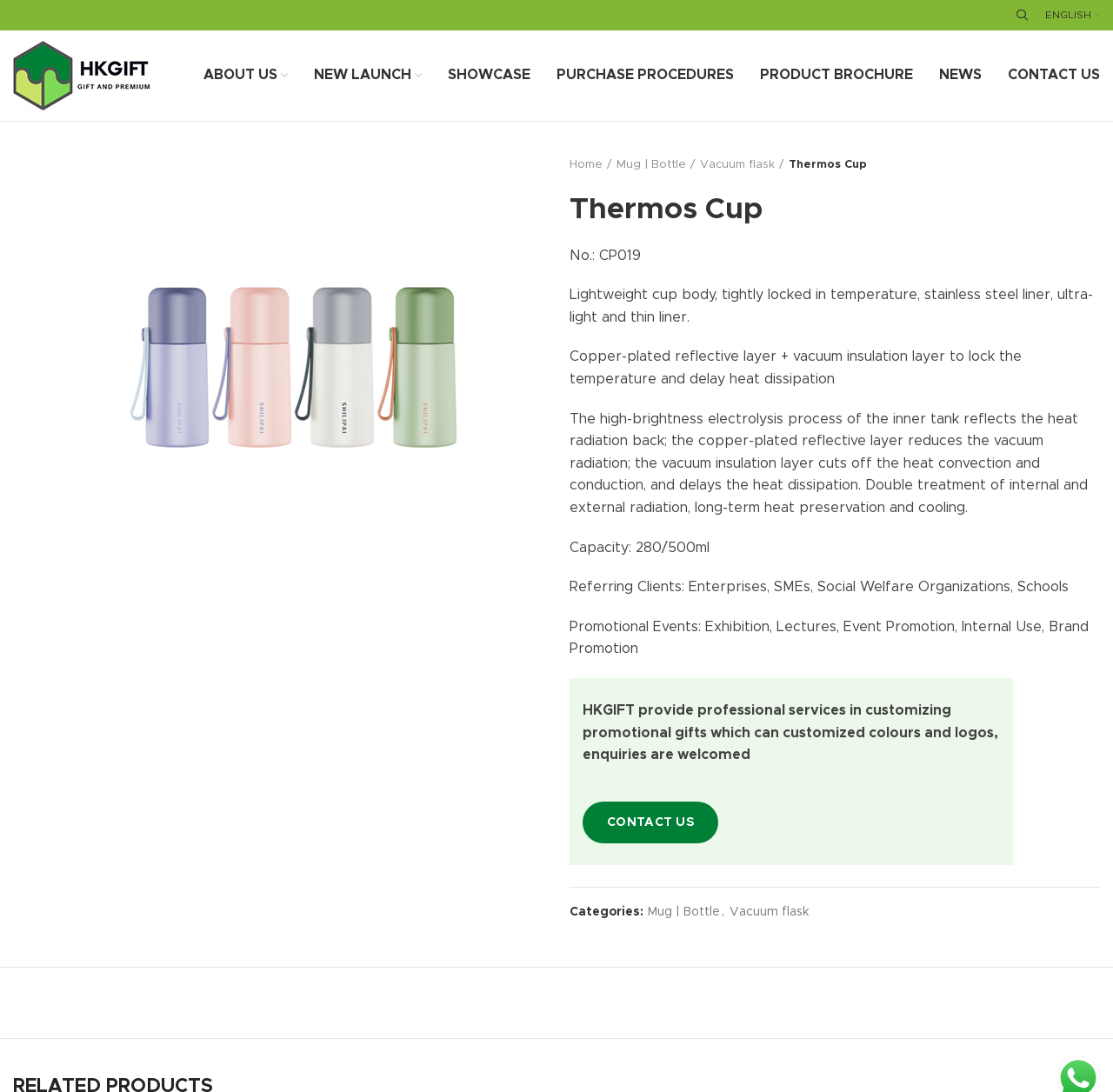Kindly determine the bounding box coordinates for the clickable area to achieve the given instruction: "Contact Fine’s Gallery".

None